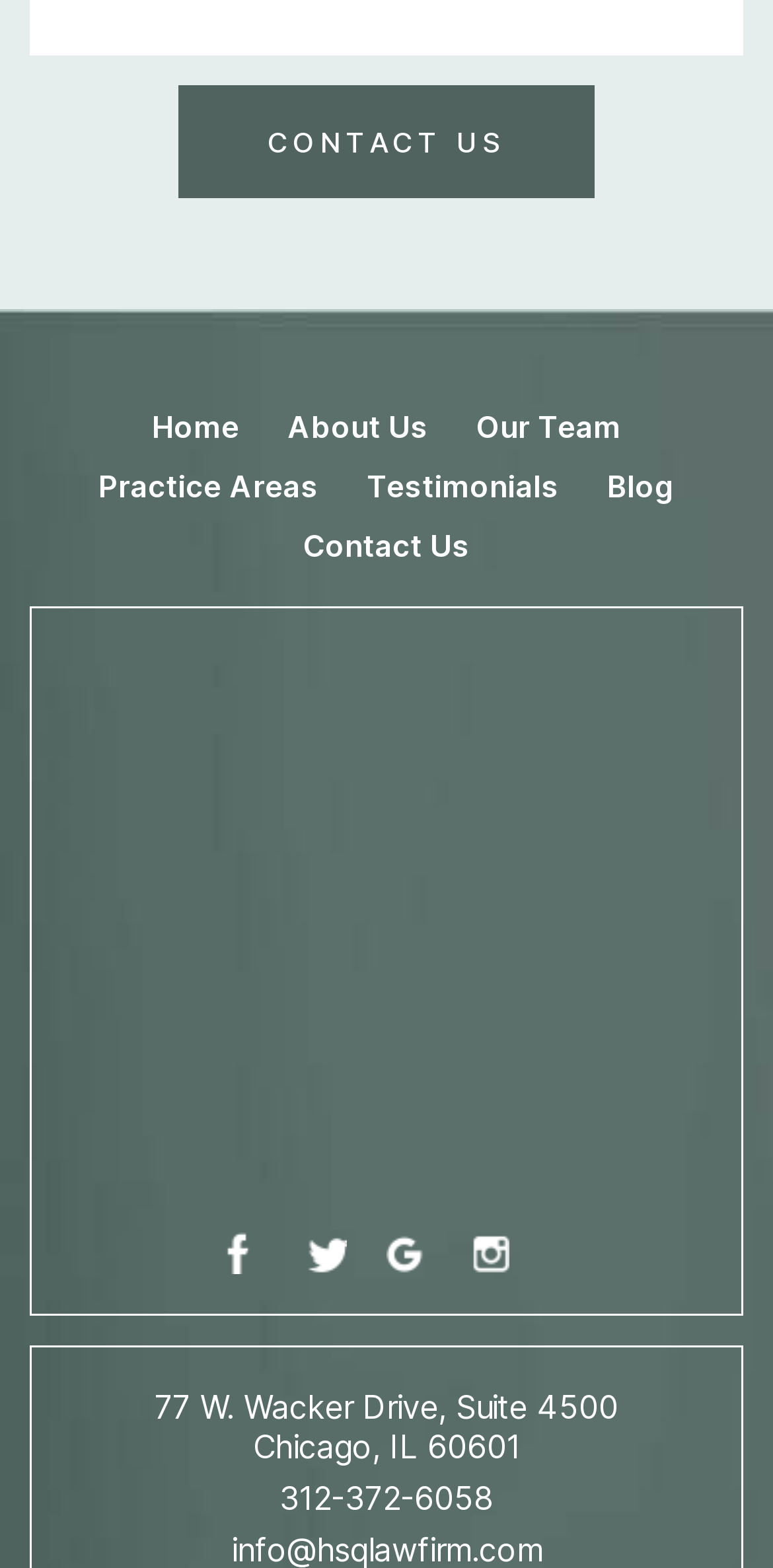Please specify the bounding box coordinates for the clickable region that will help you carry out the instruction: "Go to the Home page".

[0.196, 0.26, 0.309, 0.284]